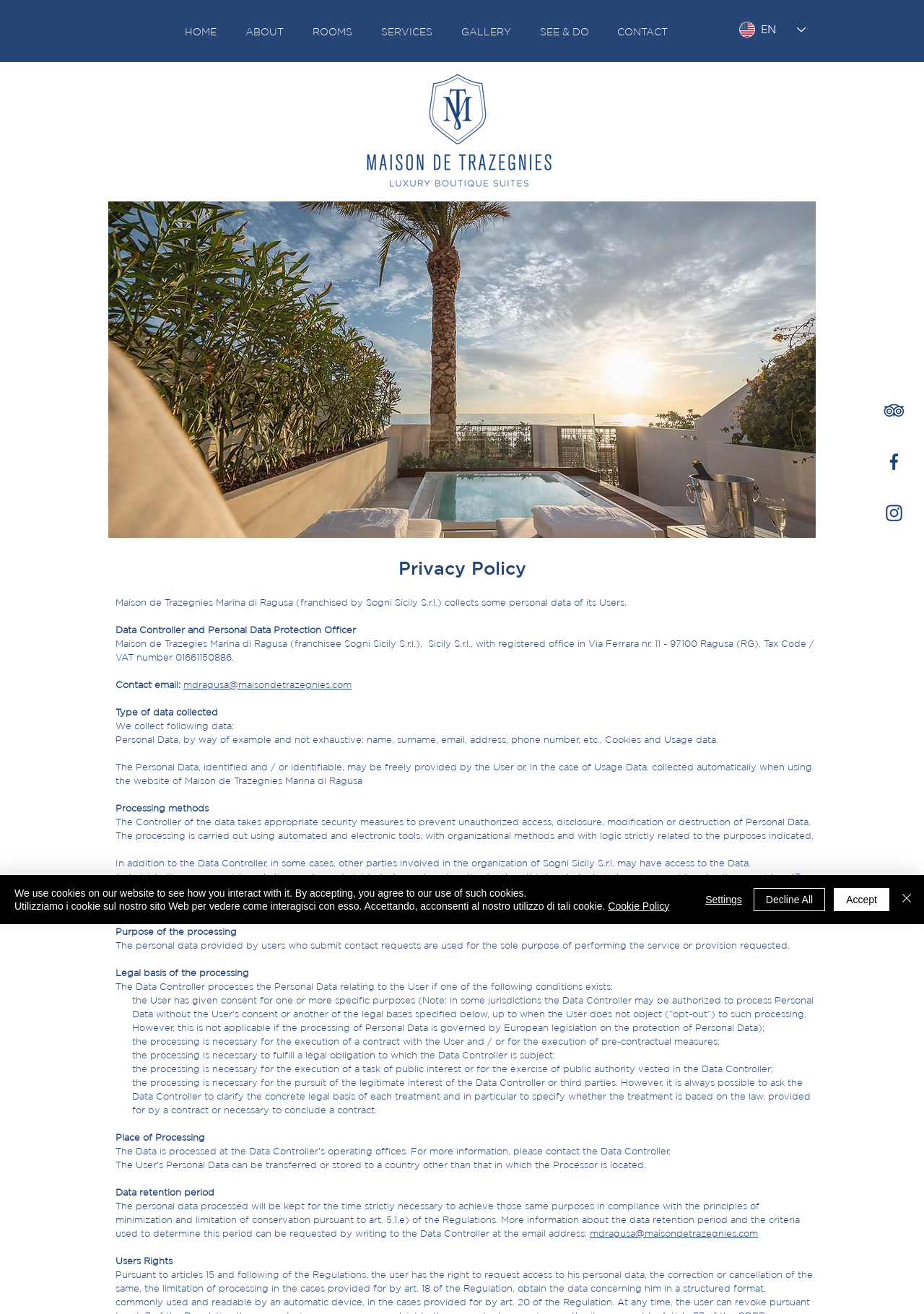Please look at the image and answer the question with a detailed explanation: What is the email address of the Data Controller?

I found this answer by reading the section 'Contact email' which provides the email address of the Data Controller.